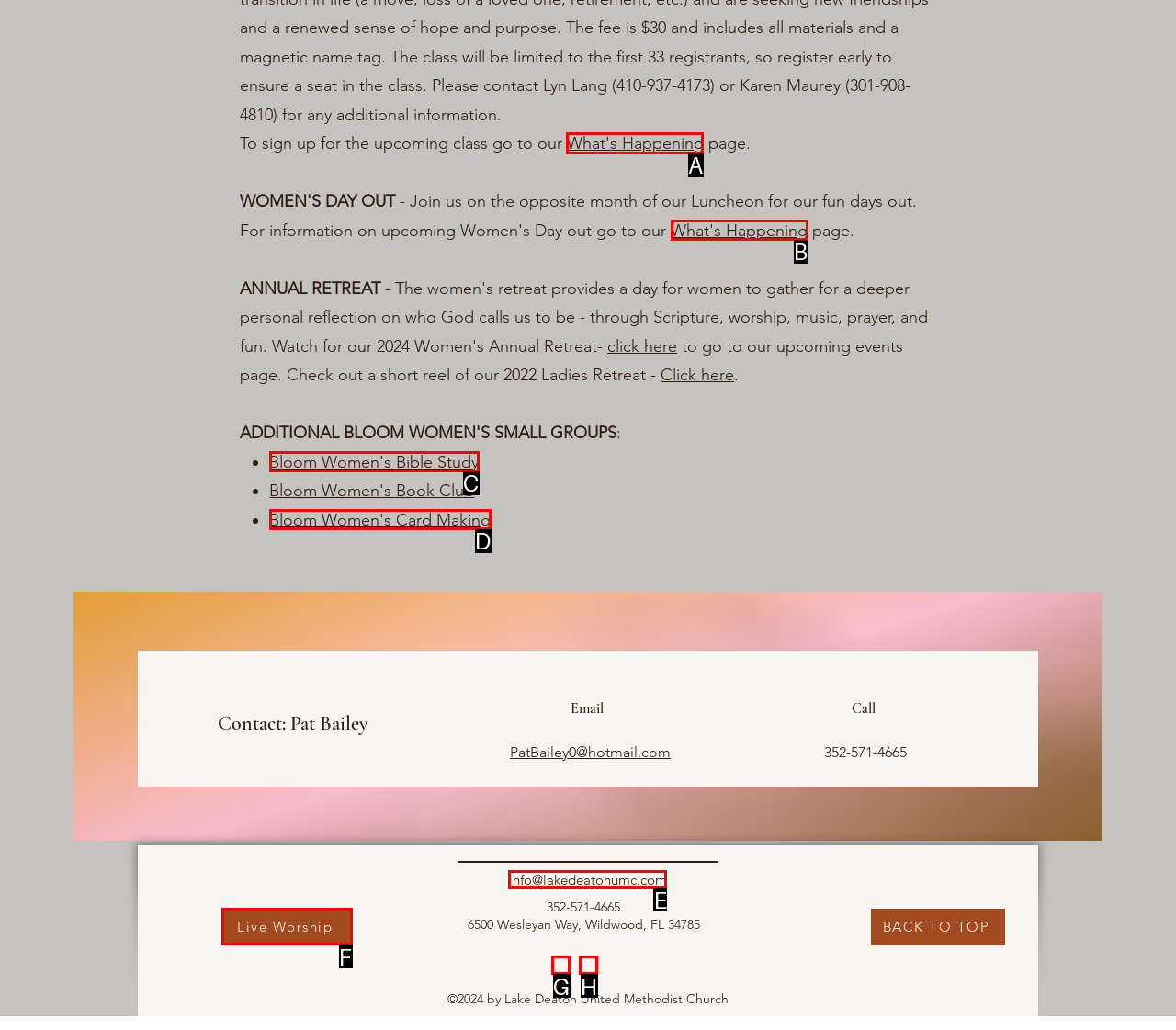Tell me which one HTML element I should click to complete the following task: Click on the 'About' link Answer with the option's letter from the given choices directly.

None